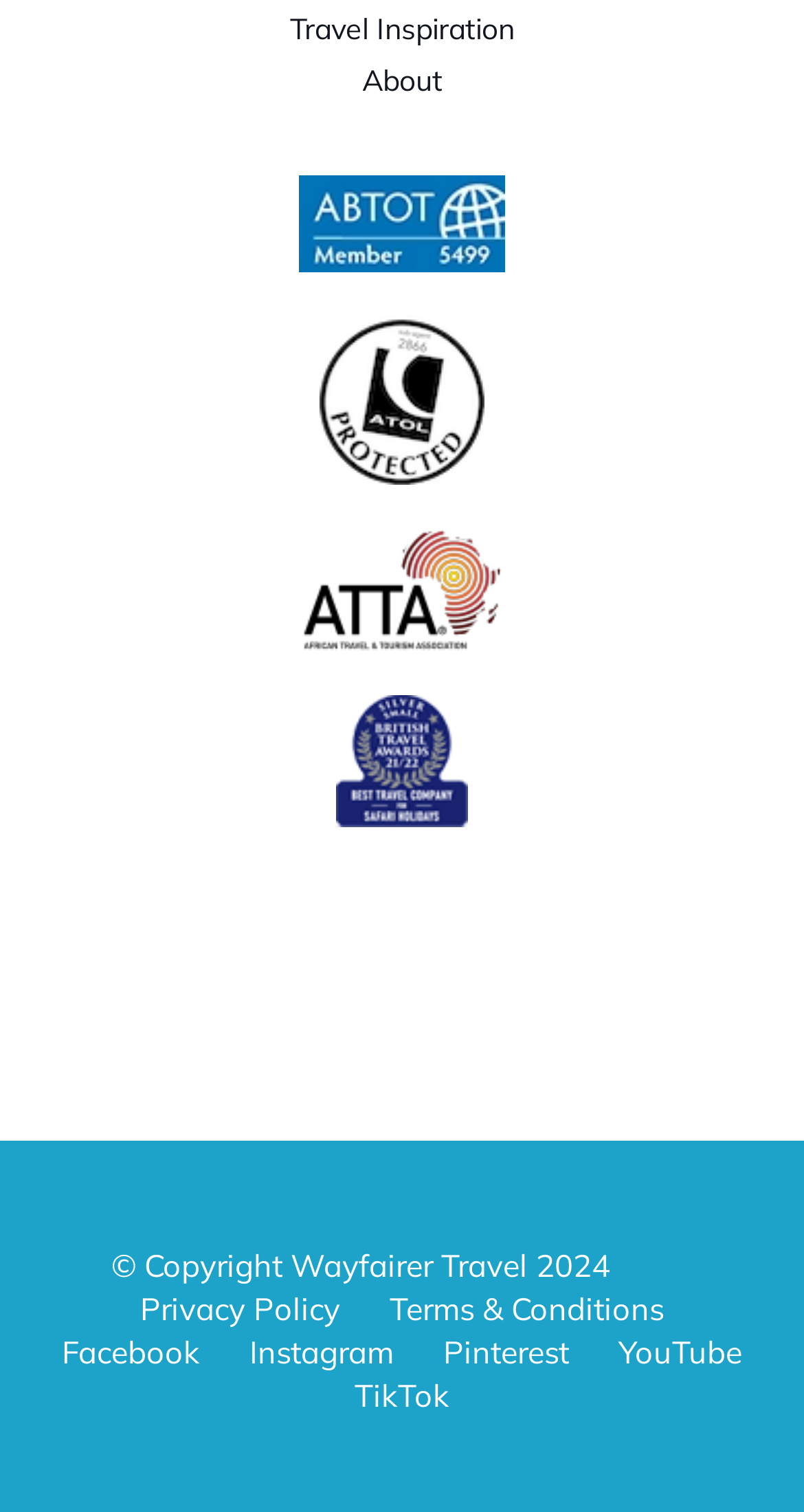Determine the bounding box coordinates for the area that should be clicked to carry out the following instruction: "Read Privacy Policy".

[0.174, 0.853, 0.423, 0.879]